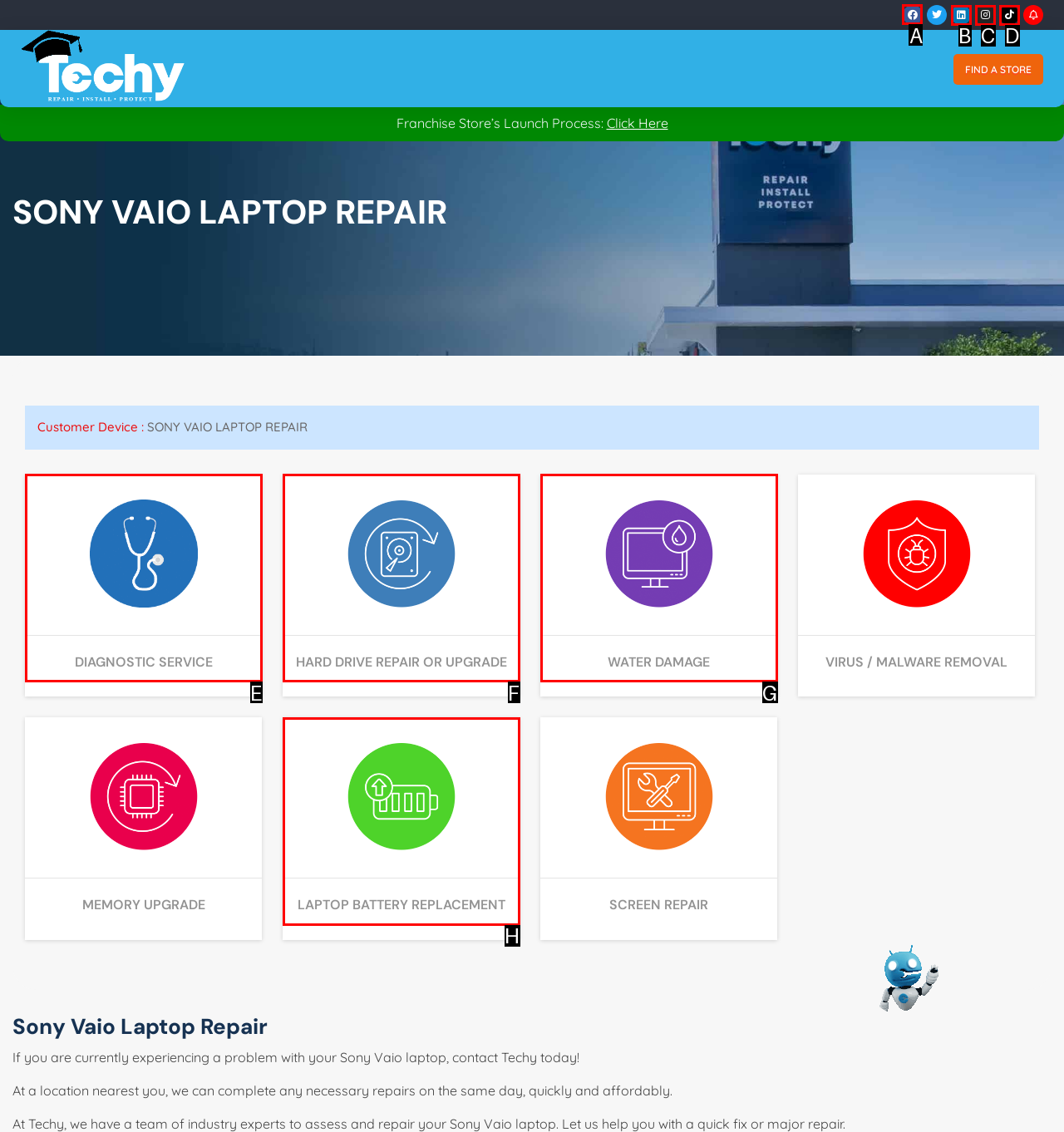Based on the task: Click on Facebook link, which UI element should be clicked? Answer with the letter that corresponds to the correct option from the choices given.

A